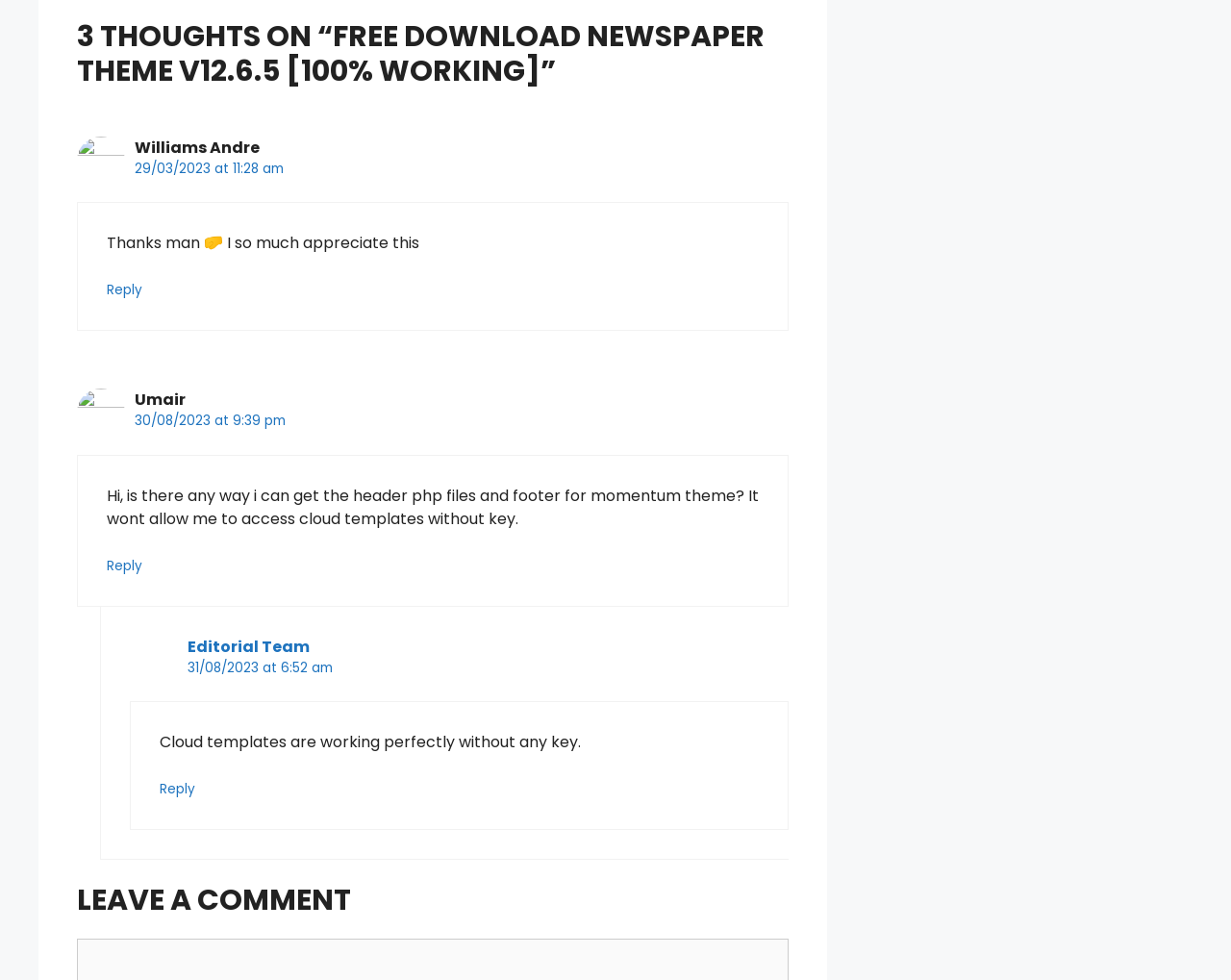Determine the bounding box coordinates of the clickable element to achieve the following action: 'Visit the Editorial Team page'. Provide the coordinates as four float values between 0 and 1, formatted as [left, top, right, bottom].

[0.152, 0.099, 0.252, 0.121]